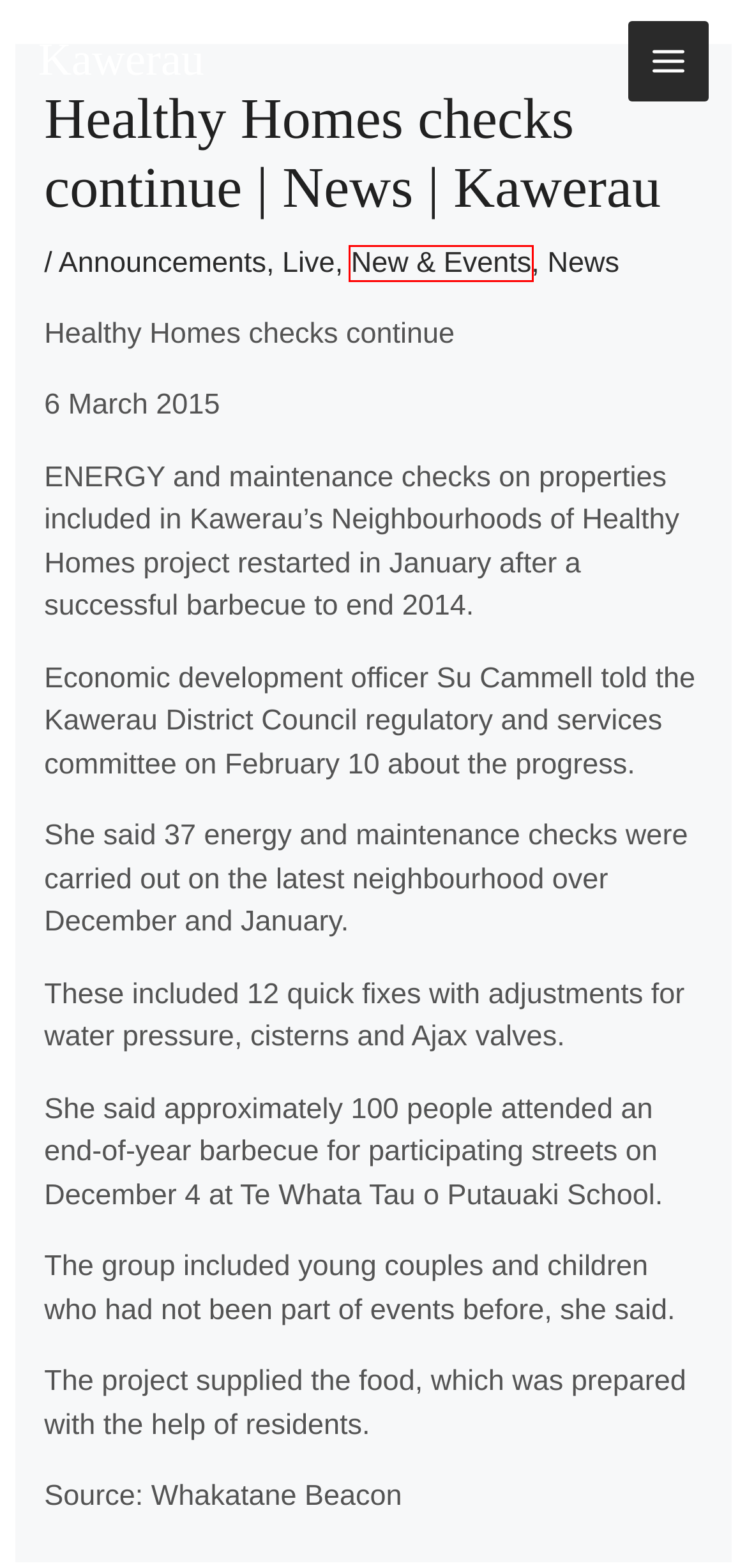Observe the provided screenshot of a webpage with a red bounding box around a specific UI element. Choose the webpage description that best fits the new webpage after you click on the highlighted element. These are your options:
A. August 2016 – Kawerau
B. Announcements – Kawerau
C. Rates to reduce in Kawerau | News | Kawerau – Kawerau
D. The Tarawera Ultramarathon is ready to go | News | Kawerau – Kawerau
E. Live – Kawerau
F. News – Kawerau
G. New & Events – Kawerau
H. Do not bad-mouth Kawerau | News | Kawerau – Kawerau

G